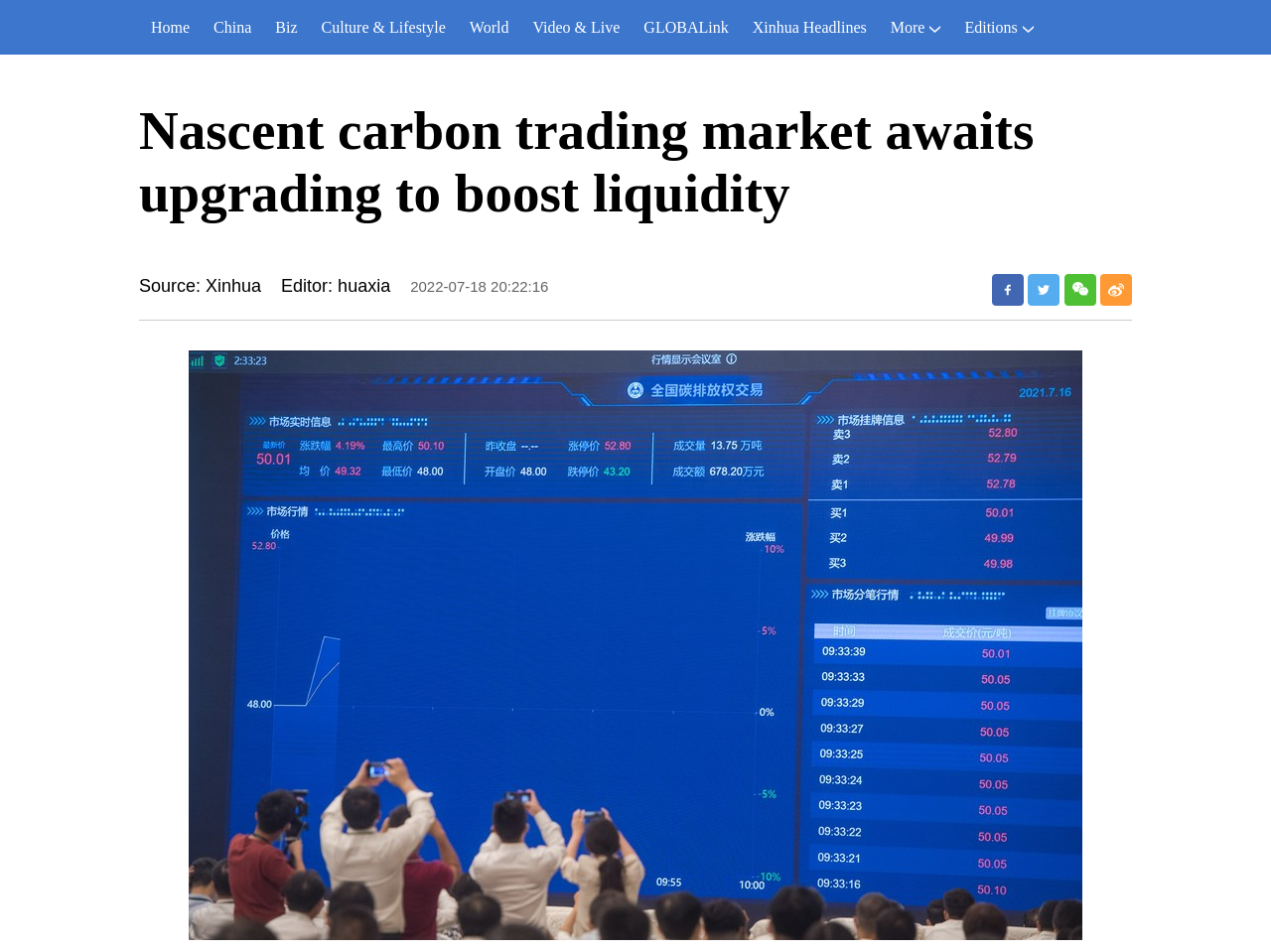Find the bounding box of the element with the following description: "Video & Live". The coordinates must be four float numbers between 0 and 1, formatted as [left, top, right, bottom].

[0.41, 0.0, 0.497, 0.057]